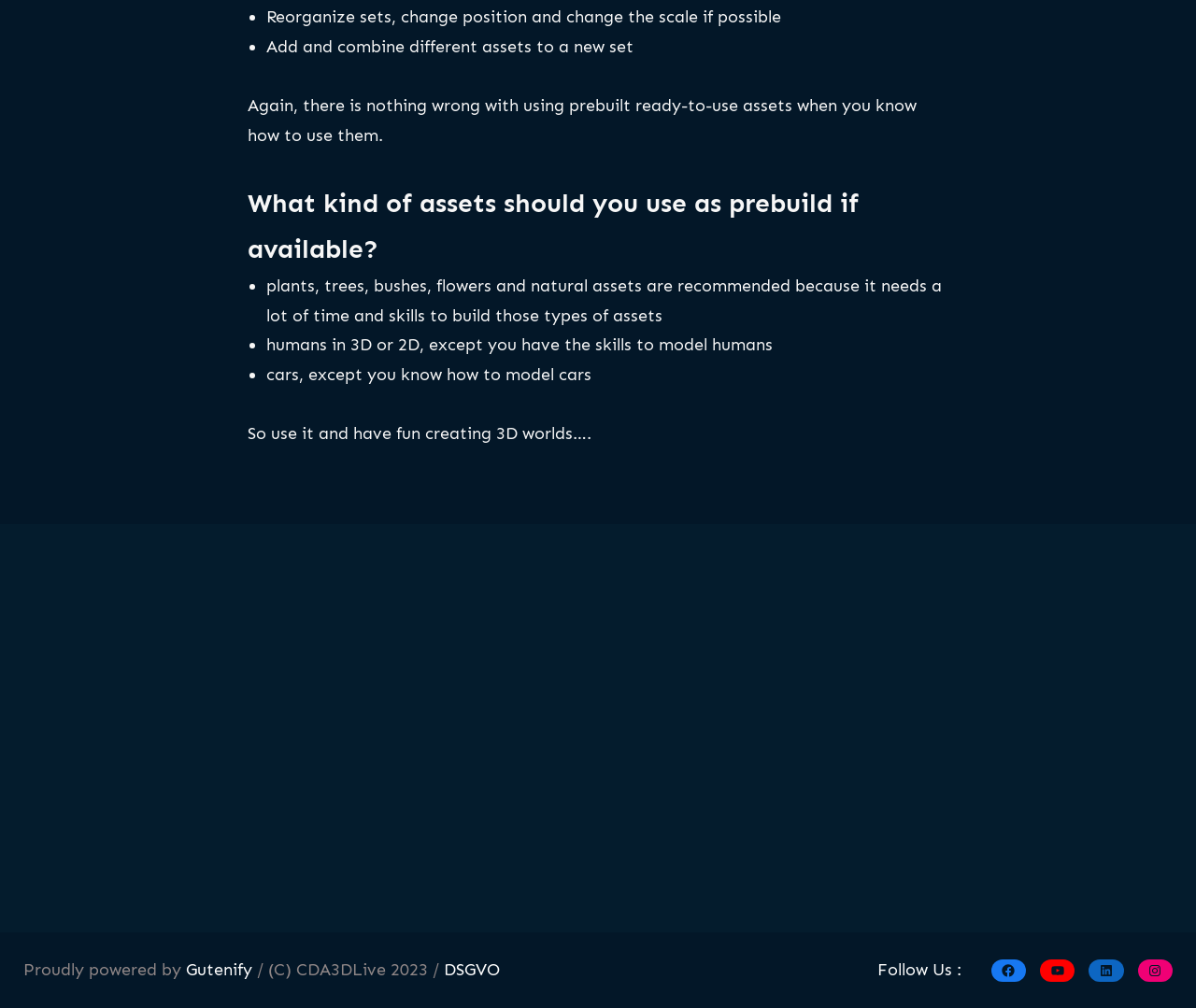Kindly respond to the following question with a single word or a brief phrase: 
What is the recommended asset type for 3D worlds?

plants, trees, bushes, flowers